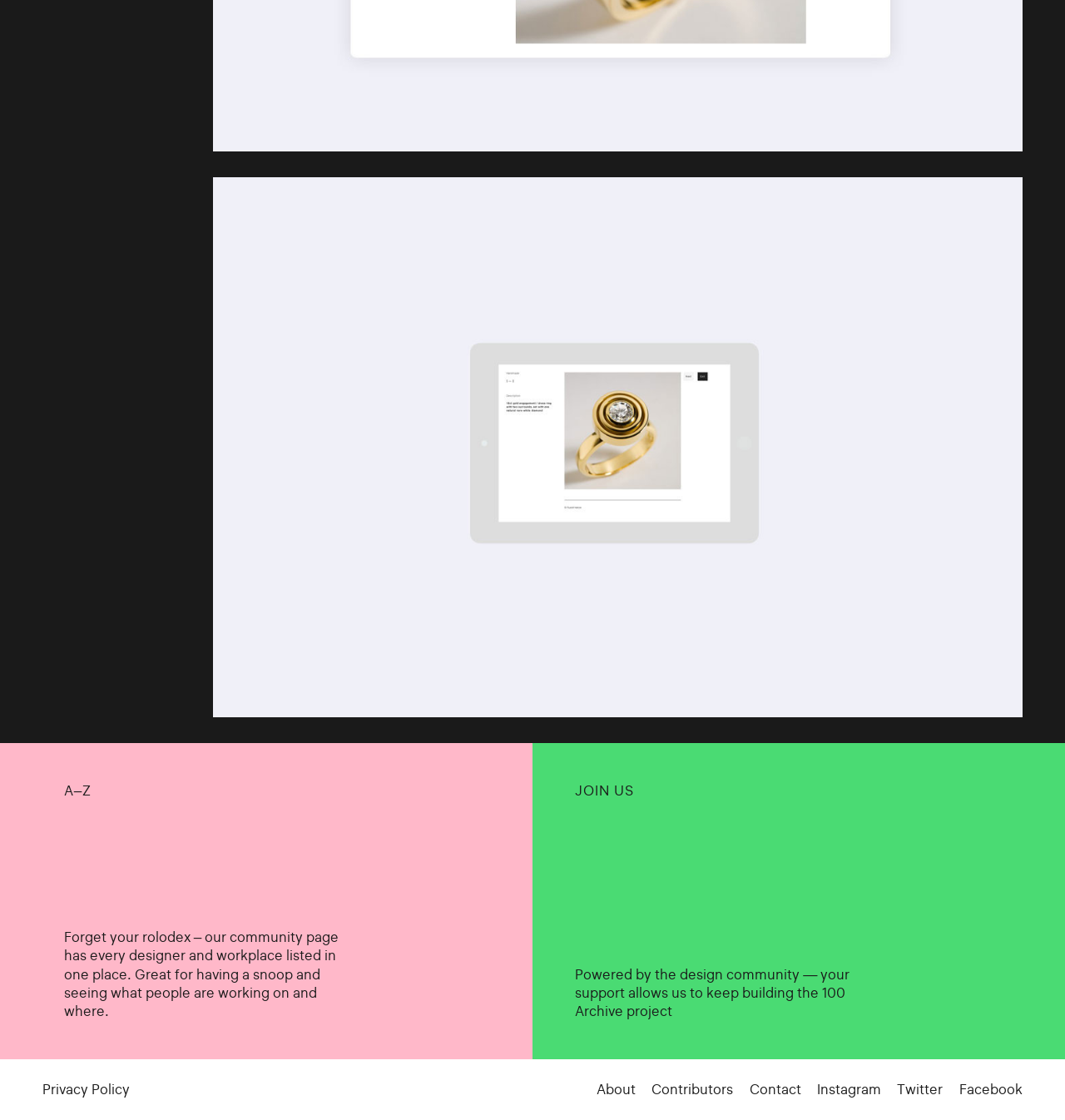Please specify the bounding box coordinates of the element that should be clicked to execute the given instruction: 'Check out the contributors'. Ensure the coordinates are four float numbers between 0 and 1, expressed as [left, top, right, bottom].

[0.612, 0.965, 0.689, 0.98]